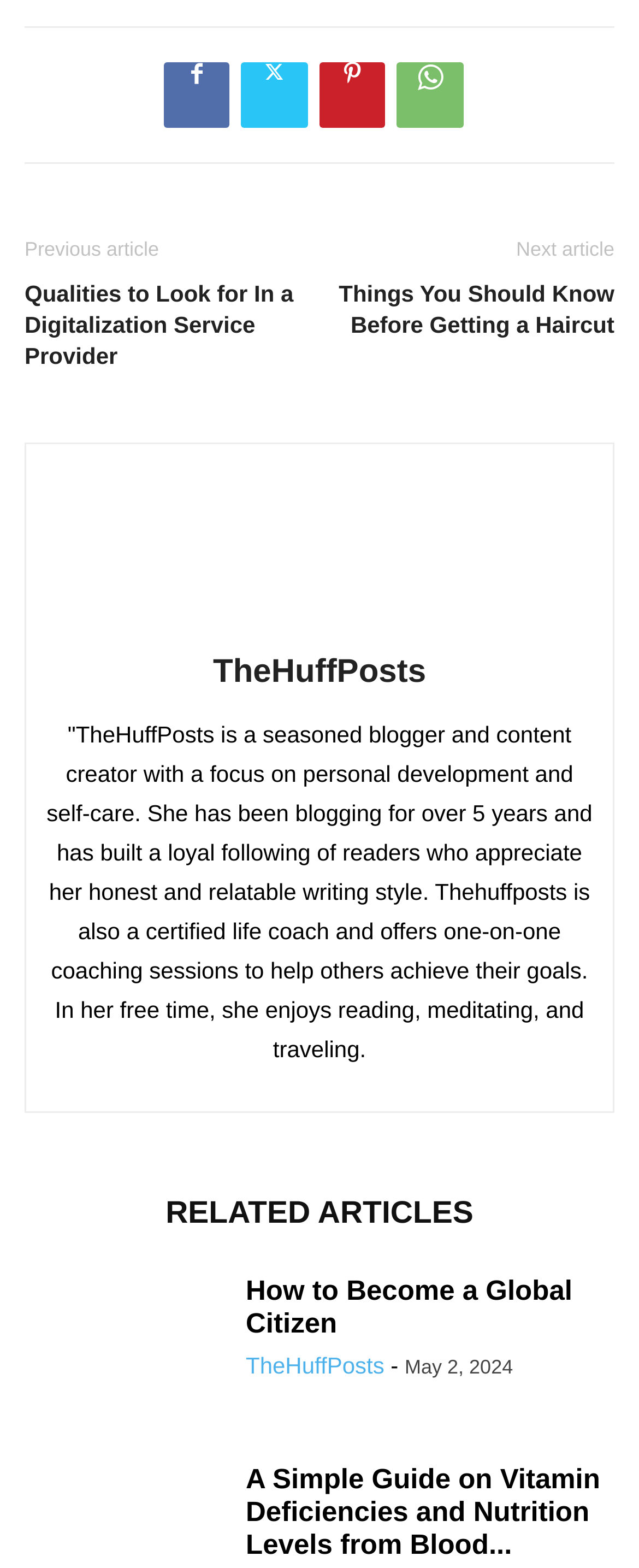Give the bounding box coordinates for the element described as: "parent_node: TheHuffPosts aria-label="author-photo"".

[0.372, 0.397, 0.628, 0.414]